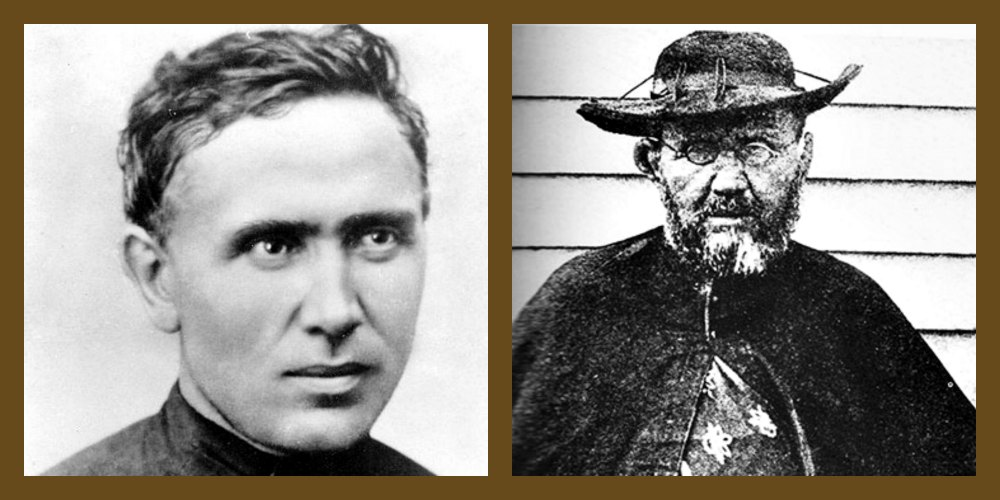Generate an elaborate caption for the image.

The image features two historical photographs side by side, representing significant figures in the history of Molokai. On the left, a young man is depicted, likely a clergy member, with short hair and wearing a dark garment, embodying a spirit of dedication and service. On the right, an older man is shown with a bearded face, glasses, and a wide-brimmed hat, suggesting wisdom and experience. 

These individuals are associated with the Saint Damien of Molokai Church and its vibrant history. This church plays a pivotal role in the community, reflecting the legacy of St. Damien and the early church establishment in the area, particularly through the work of various priests who followed in his footsteps. The juxtaposition of their images symbolizes the continuity of faith and service across generations in the pursuit of community well-being on the Friendly Island of Molokai.